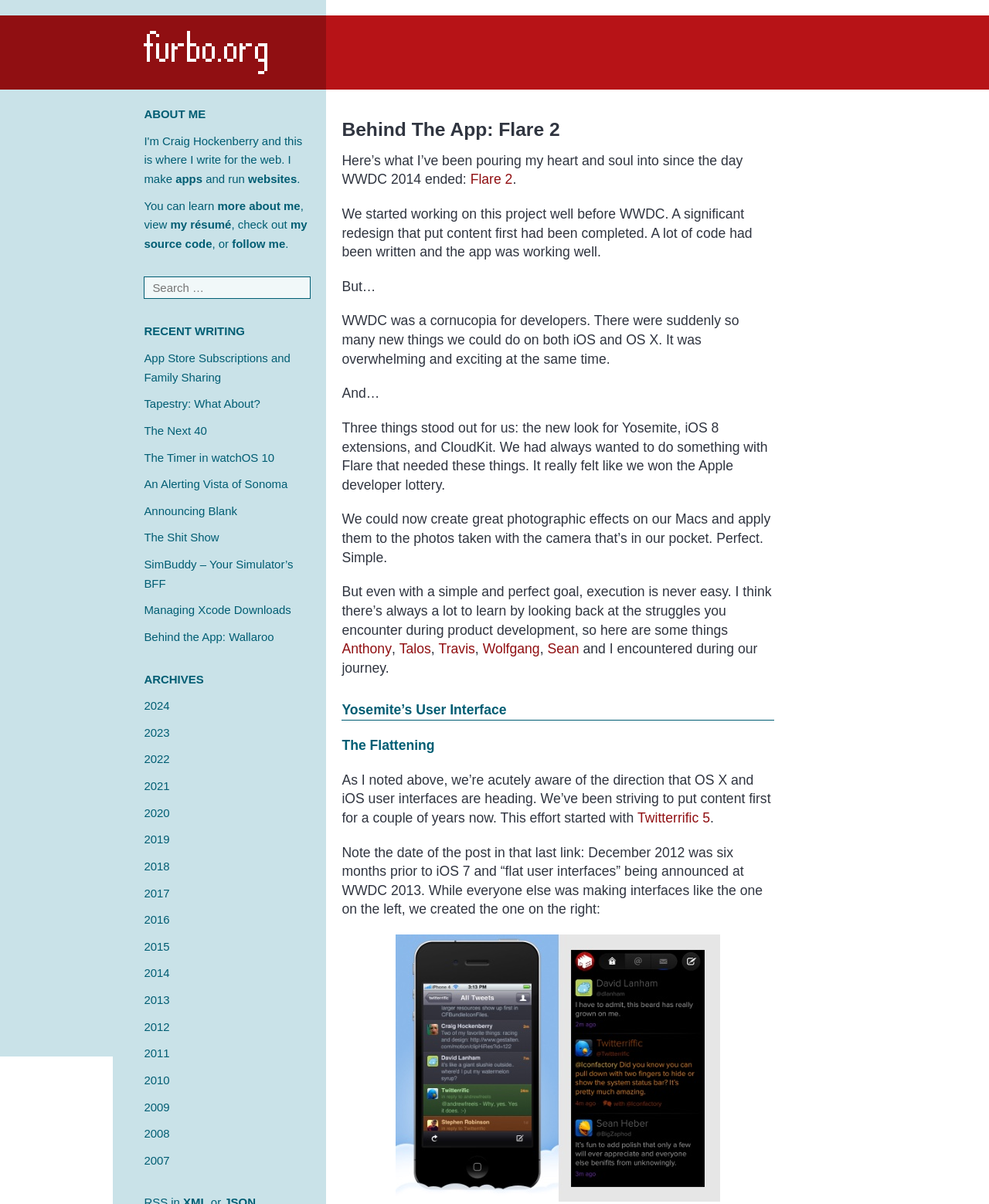What is the author's focus since WWDC 2014?
Answer with a single word or phrase, using the screenshot for reference.

Flare 2